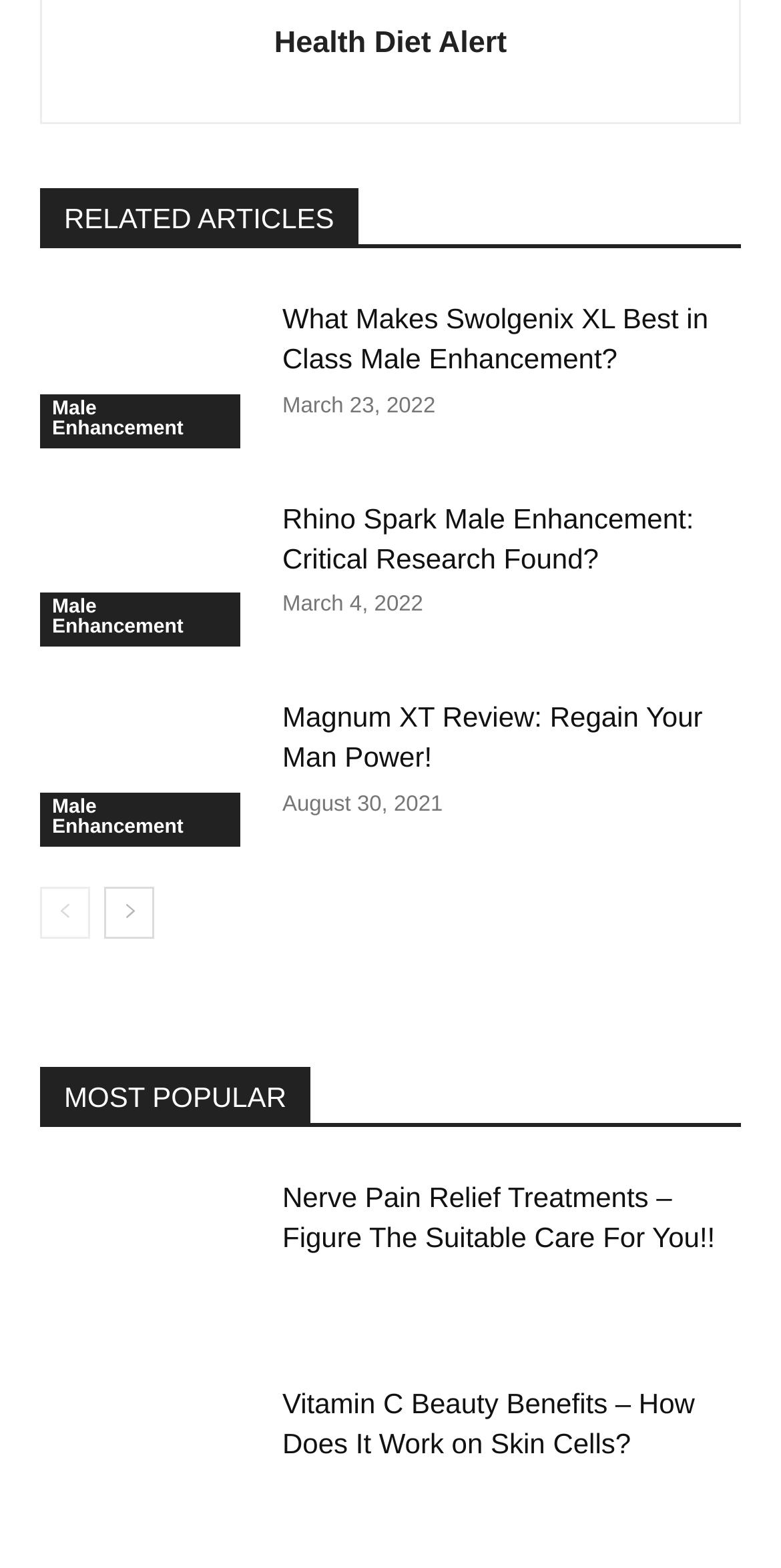Indicate the bounding box coordinates of the element that must be clicked to execute the instruction: "Click on 'What Makes Swolgenix XL Best in Class Male Enhancement?'". The coordinates should be given as four float numbers between 0 and 1, i.e., [left, top, right, bottom].

[0.362, 0.192, 0.949, 0.242]